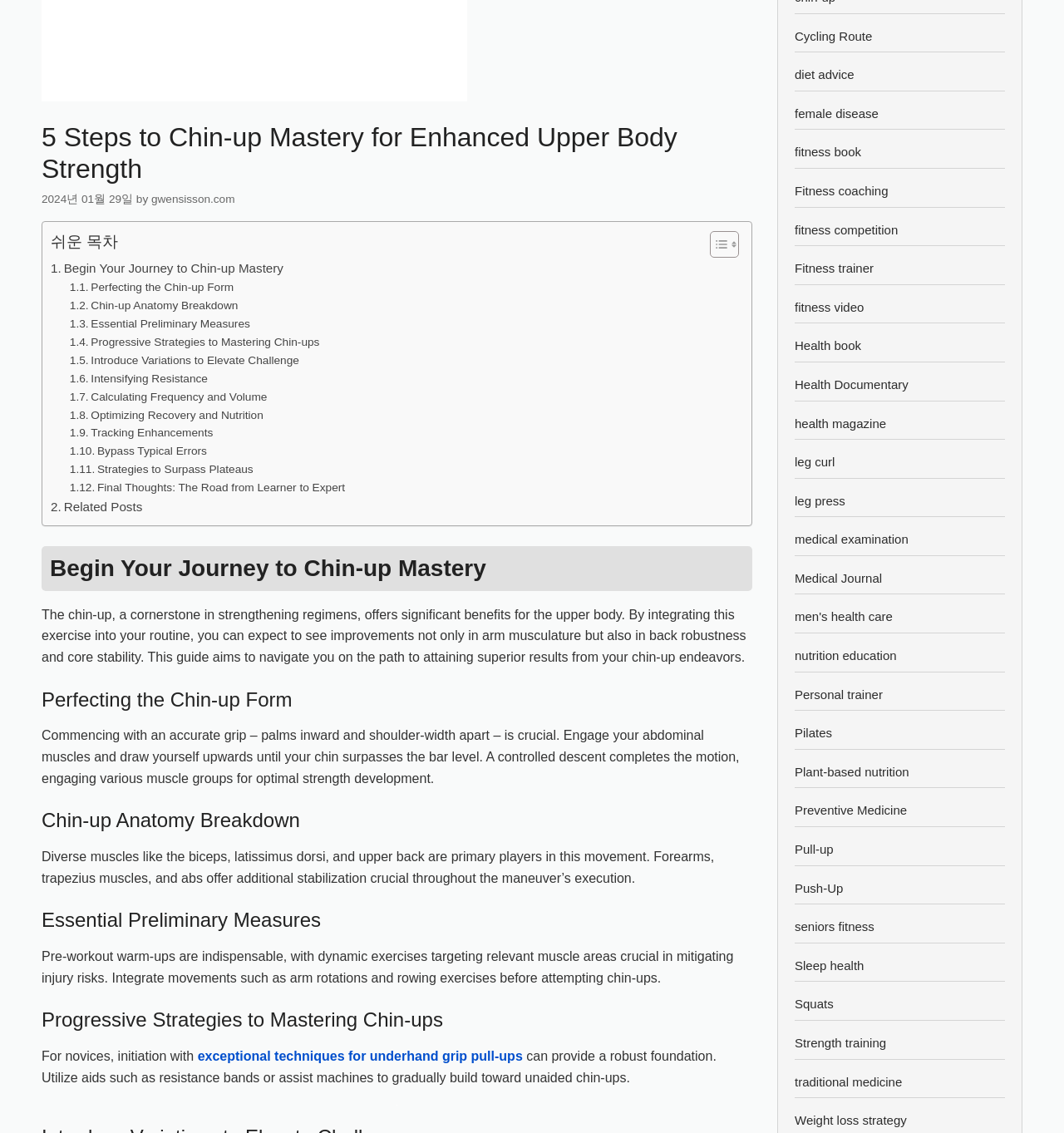Based on the description "Introduce Variations to Elevate Challenge", find the bounding box of the specified UI element.

[0.065, 0.31, 0.281, 0.326]